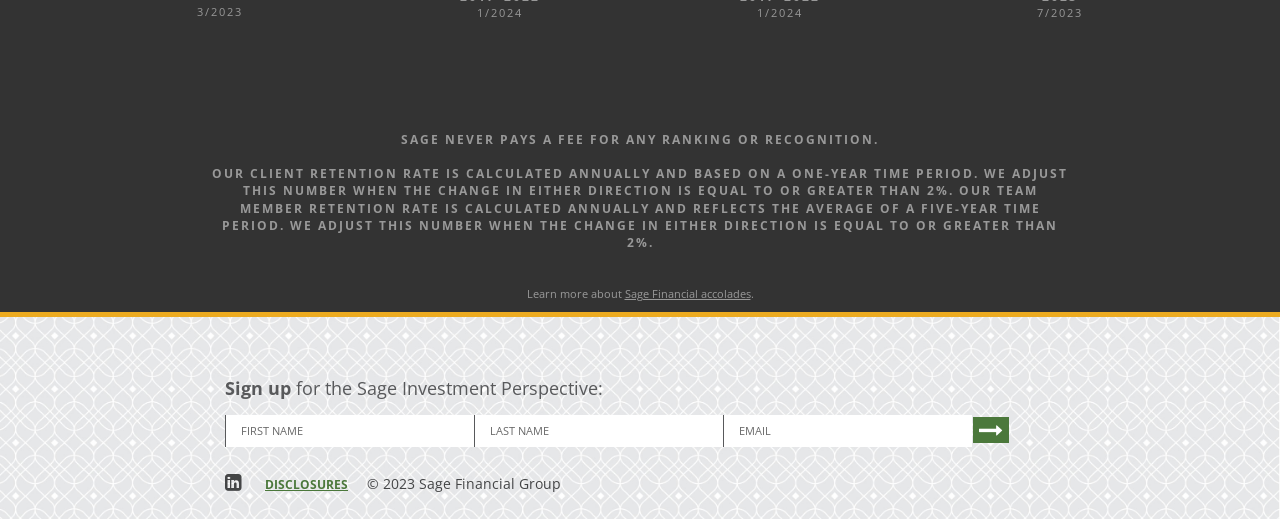What is the team member retention rate calculation period?
Using the image as a reference, answer the question in detail.

I found the answer by looking at the StaticText element with the description 'OUR TEAM MEMBER RETENTION RATE IS CALCULATED ANNUALLY AND REFLECTS THE AVERAGE OF A FIVE-YEAR TIME PERIOD.' which indicates that the team member retention rate is calculated annually and reflects the average of a five-year time period.